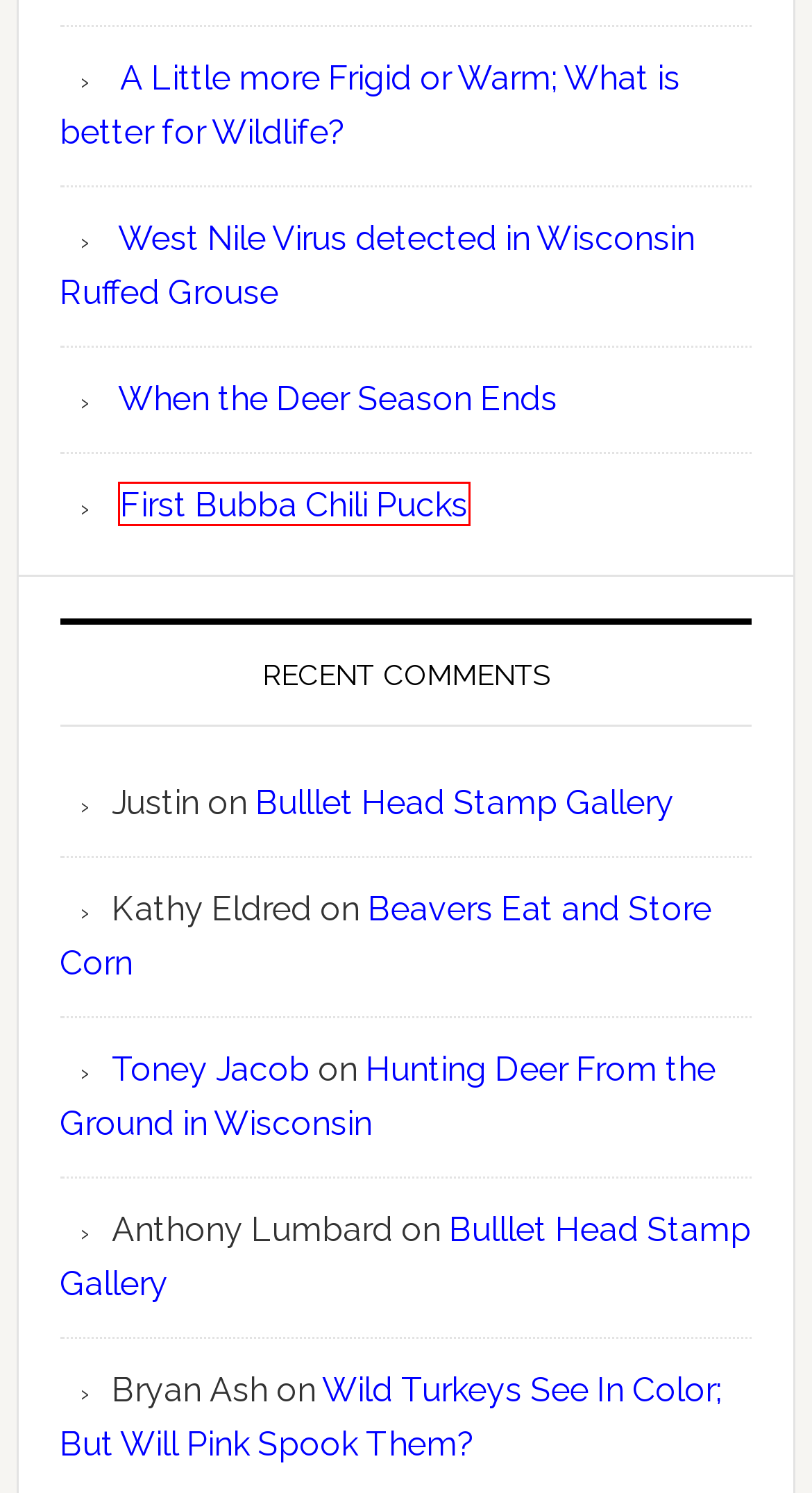Examine the screenshot of a webpage with a red bounding box around a UI element. Select the most accurate webpage description that corresponds to the new page after clicking the highlighted element. Here are the choices:
A. OK Pig Trapping
B. Deer Eat Aquatic Plants
C. First Bubba Chili Pucks
D. A Little more Frigid or Warm; What is better for Wildlife?
E. Beavers Eat and Store Corn
F. Charlie Elk – pseudonym of a man
G. Deadliest Animal on Earth, Seen up close, the anatomy of a mosquito bite is terrifying.
H. West Nile Virus detected in Wisconsin Ruffed Grouse

C